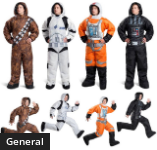What is the intended use of these sleeping bags?
Using the image, give a concise answer in the form of a single word or short phrase.

Bedtime or lounging